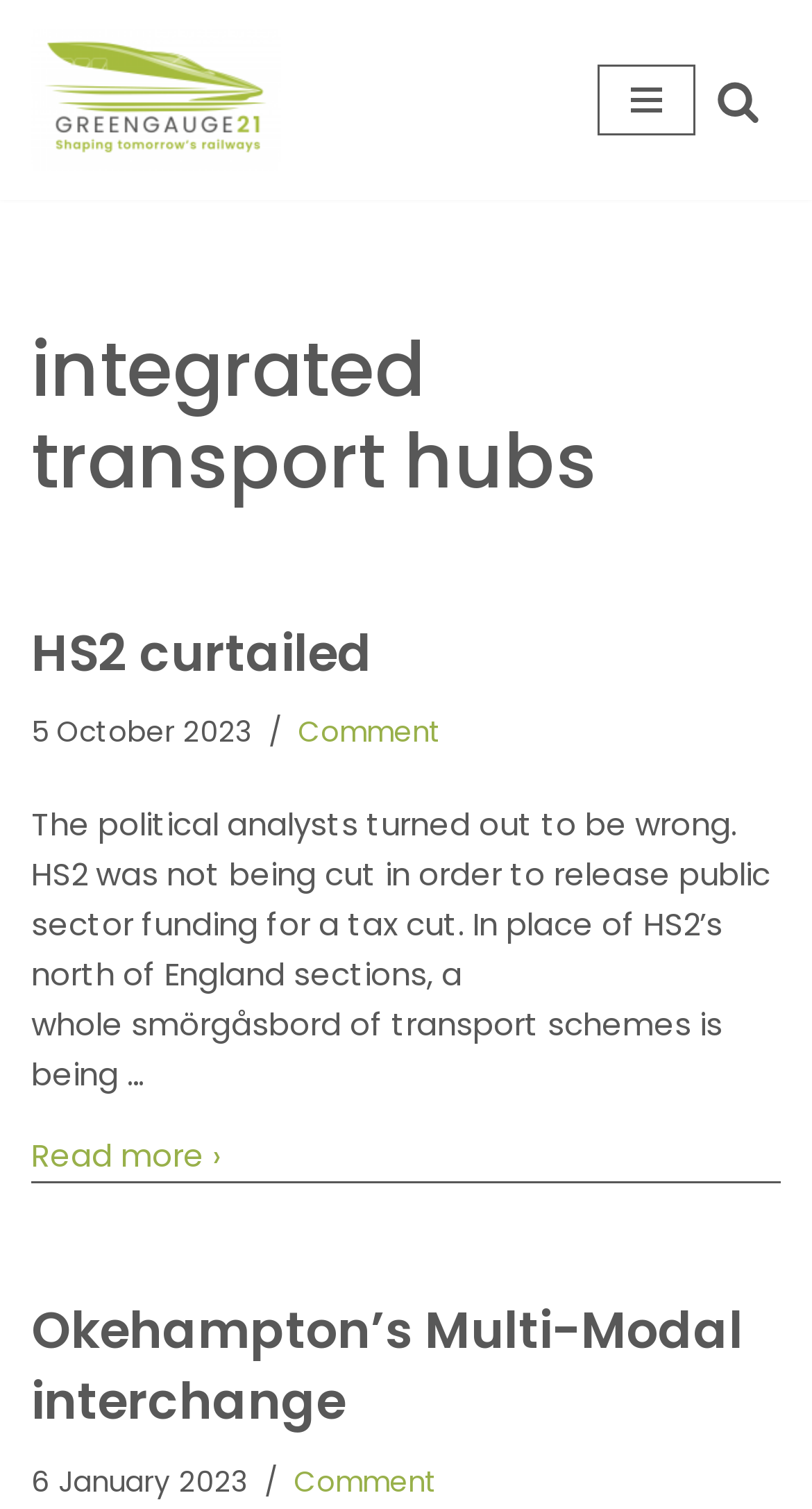Kindly provide the bounding box coordinates of the section you need to click on to fulfill the given instruction: "Search for something".

[0.882, 0.052, 0.936, 0.081]